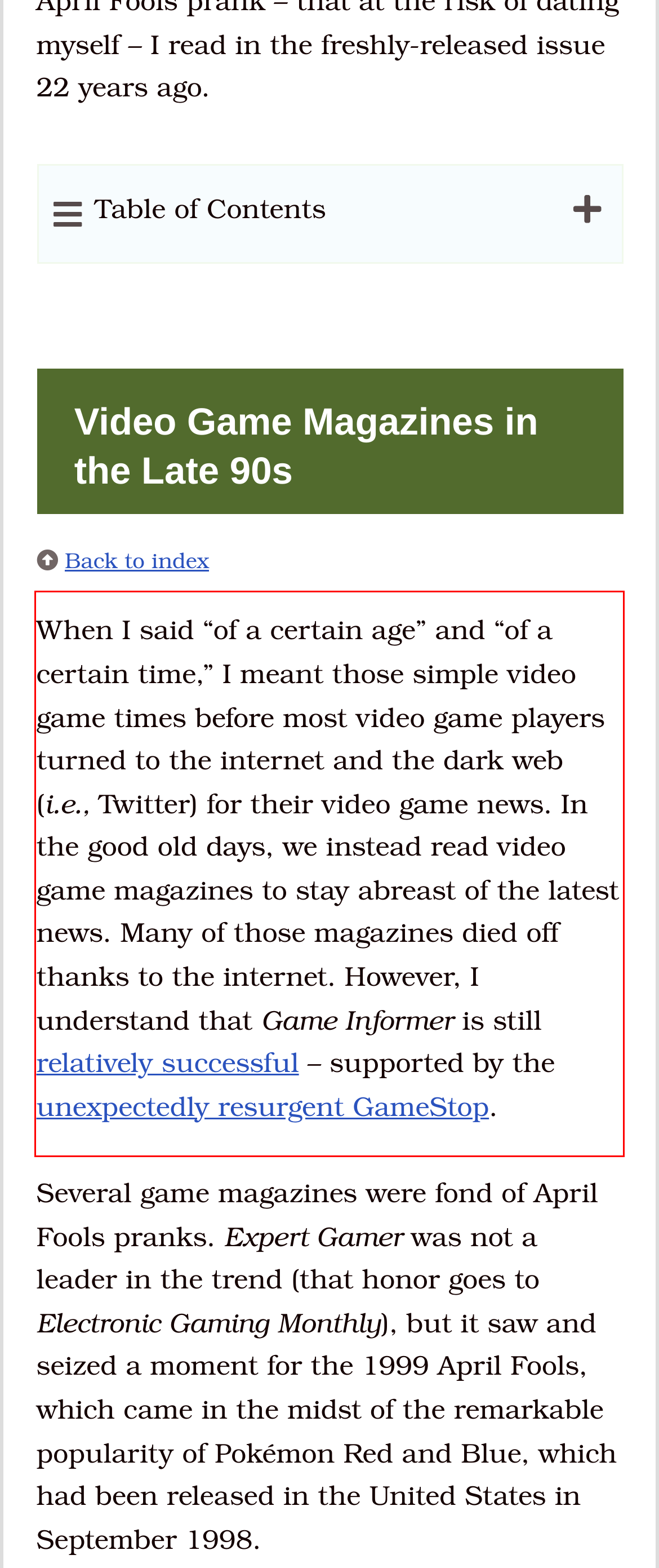Please perform OCR on the UI element surrounded by the red bounding box in the given webpage screenshot and extract its text content.

When I said “of a certain age” and “of a certain time,” I meant those simple video game times before most video game players turned to the internet and the dark web (i.e., Twitter) for their video game news. In the good old days, we instead read video game magazines to stay abreast of the latest news. Many of those magazines died off thanks to the internet. However, I understand that Game Informer is still relatively successful – supported by the unexpectedly resurgent GameStop.